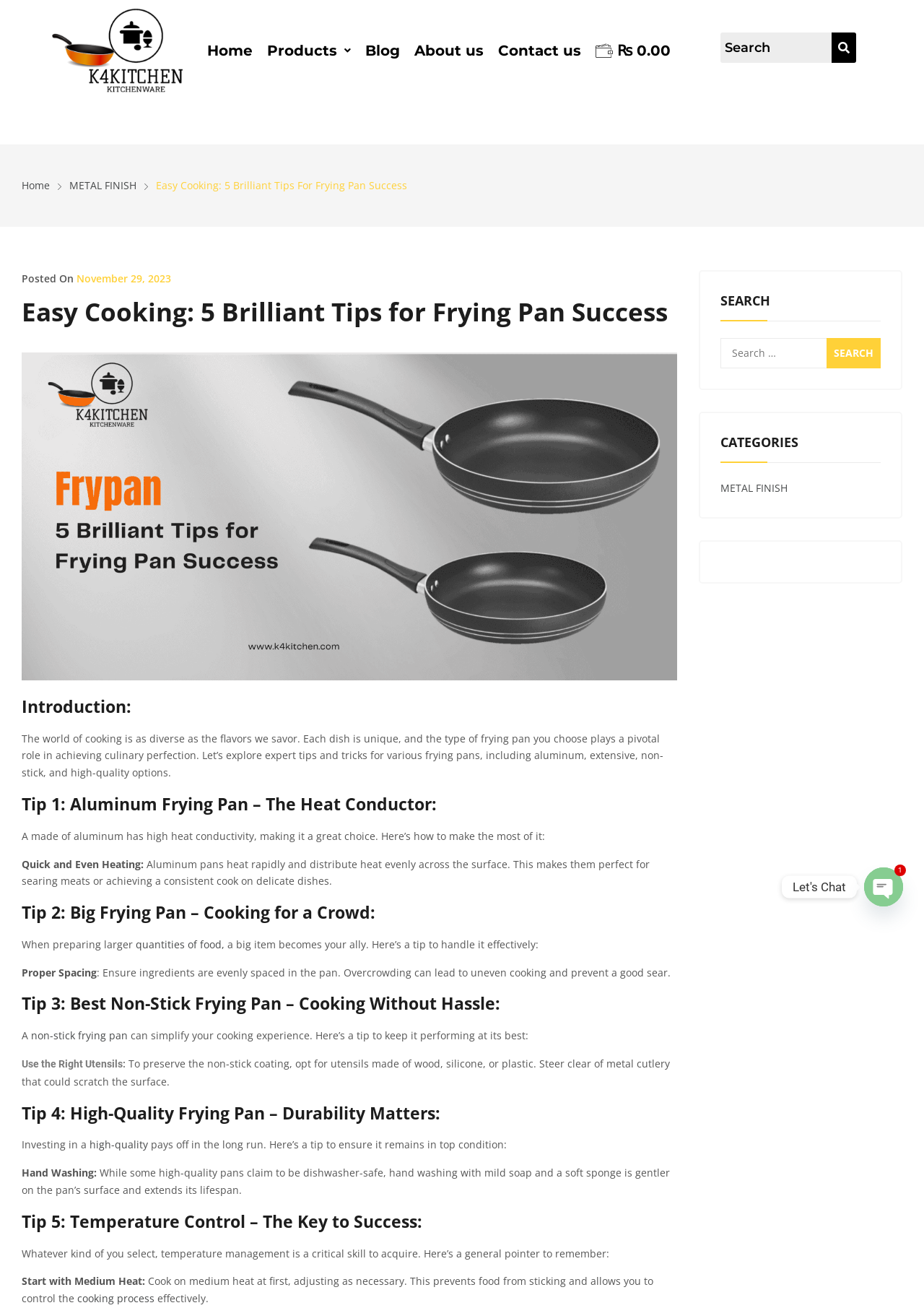Using the information from the screenshot, answer the following question thoroughly:
What is the topic of the article?

I looked at the heading of the article, which is 'Easy Cooking: 5 Brilliant Tips for Frying Pan Success'. Therefore, the topic of the article is Frying Pan Success.